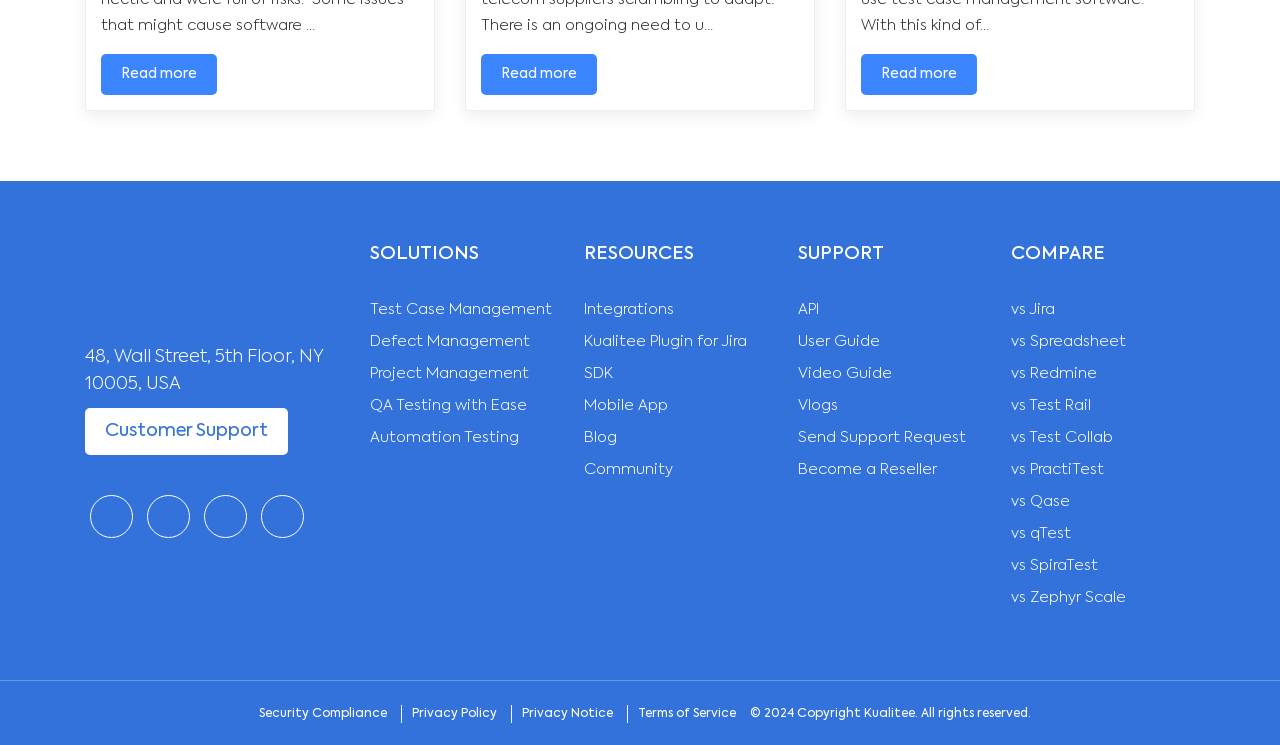Kindly provide the bounding box coordinates of the section you need to click on to fulfill the given instruction: "Read more about solutions".

[0.079, 0.073, 0.17, 0.128]